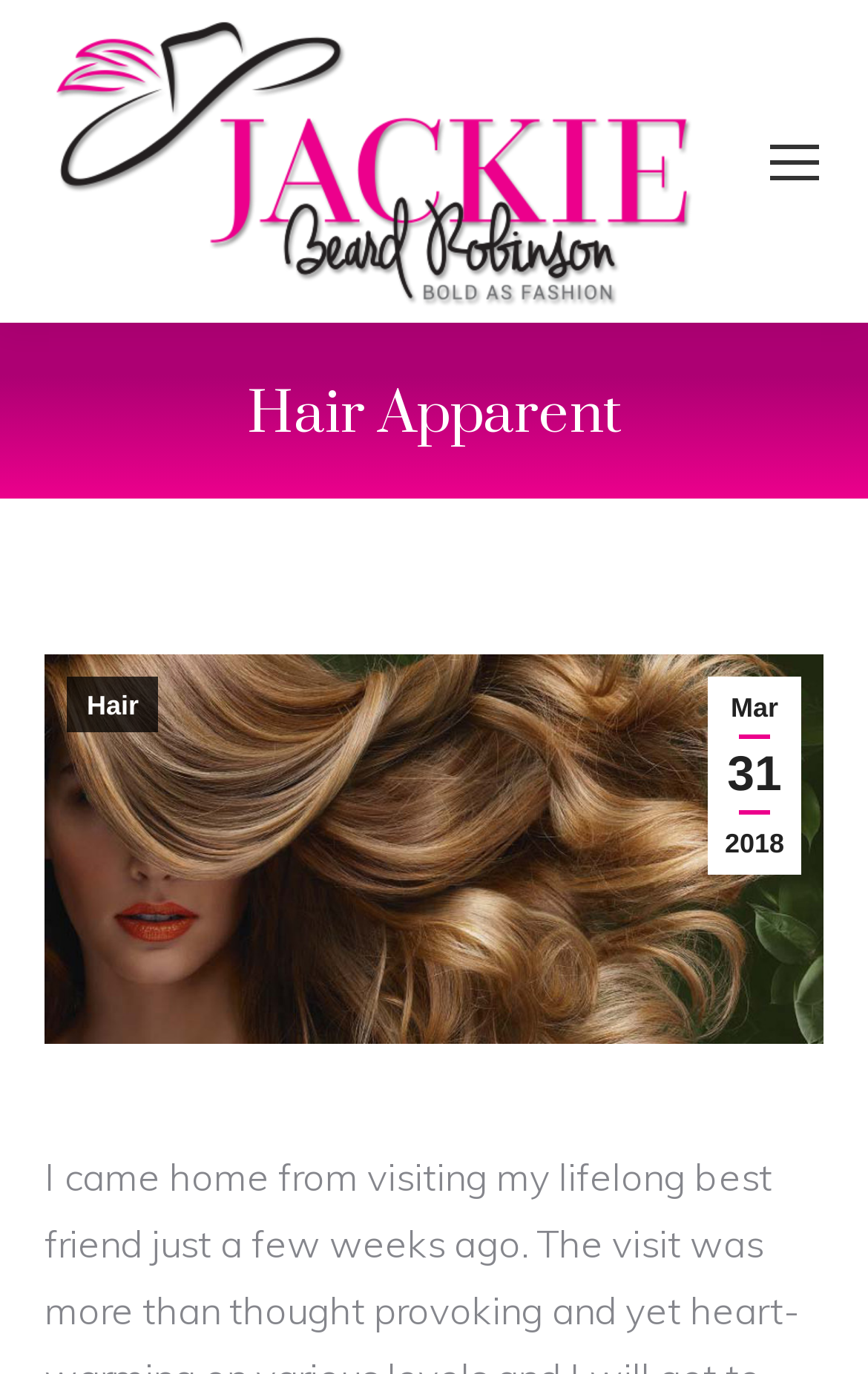How many links are there in the breadcrumb?
Based on the image, give a one-word or short phrase answer.

3